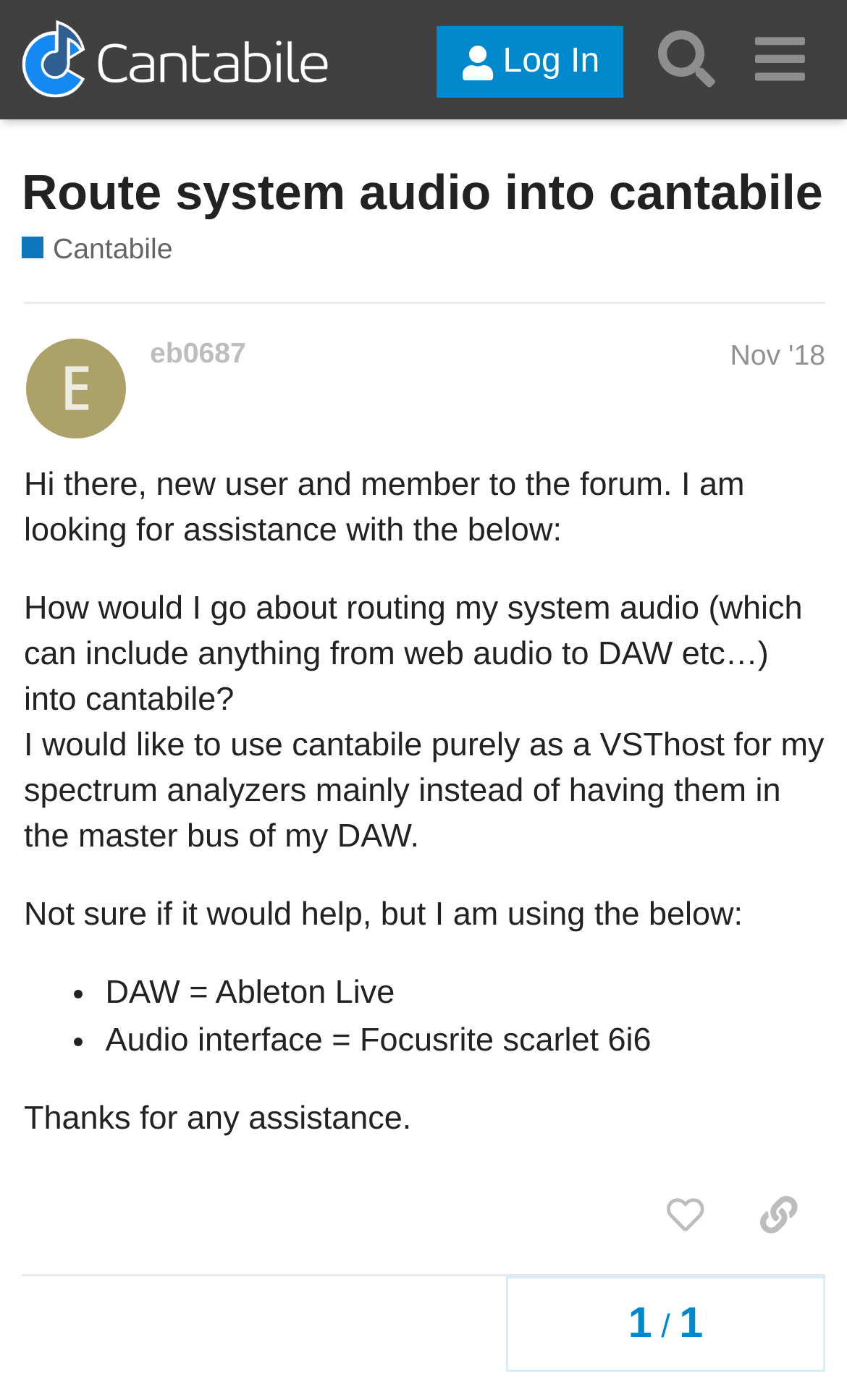Show me the bounding box coordinates of the clickable region to achieve the task as per the instruction: "Log in to the forum".

[0.516, 0.019, 0.736, 0.07]